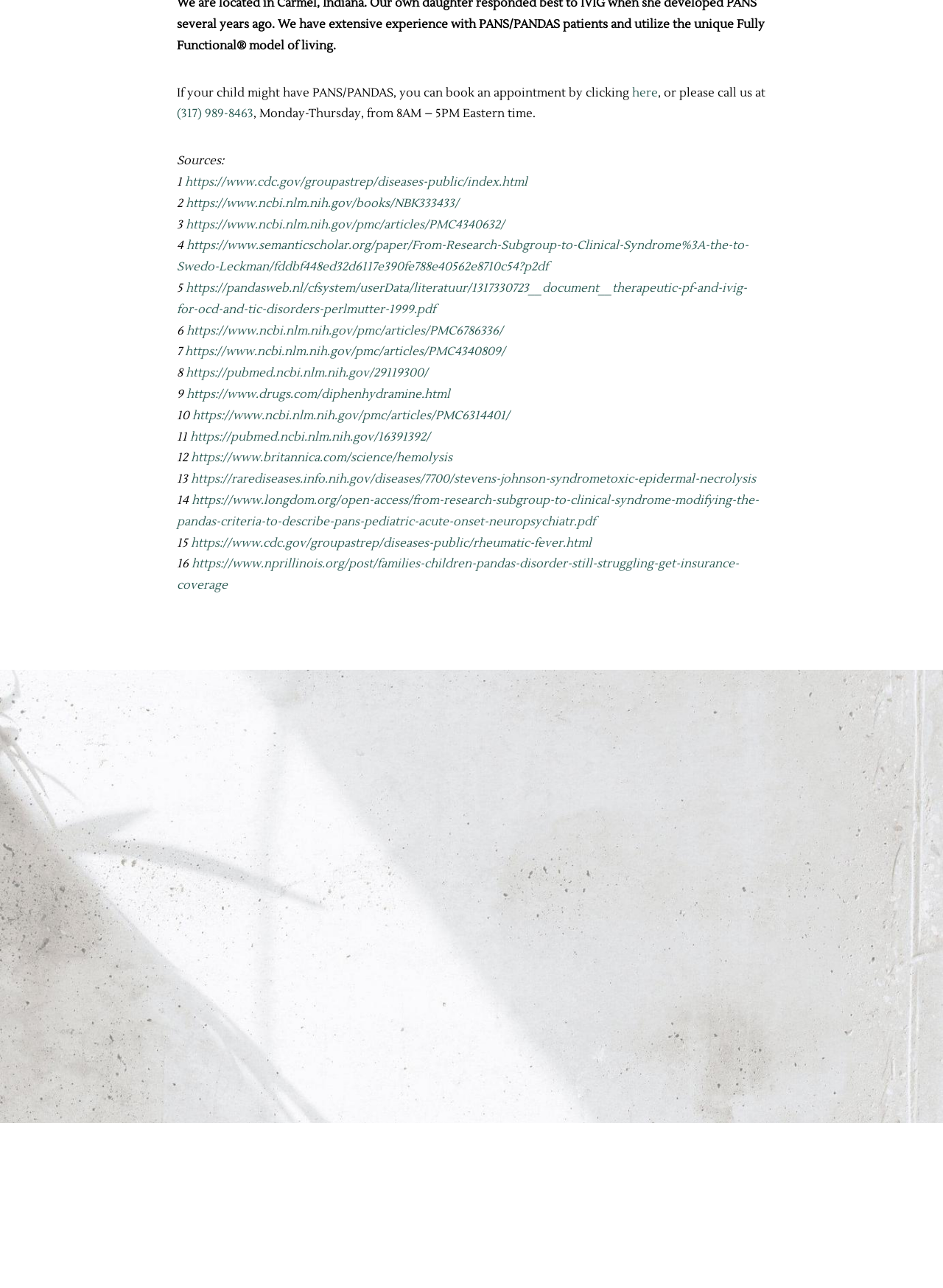Can you specify the bounding box coordinates of the area that needs to be clicked to fulfill the following instruction: "Click the 'here' link to book an appointment"?

[0.67, 0.066, 0.698, 0.078]